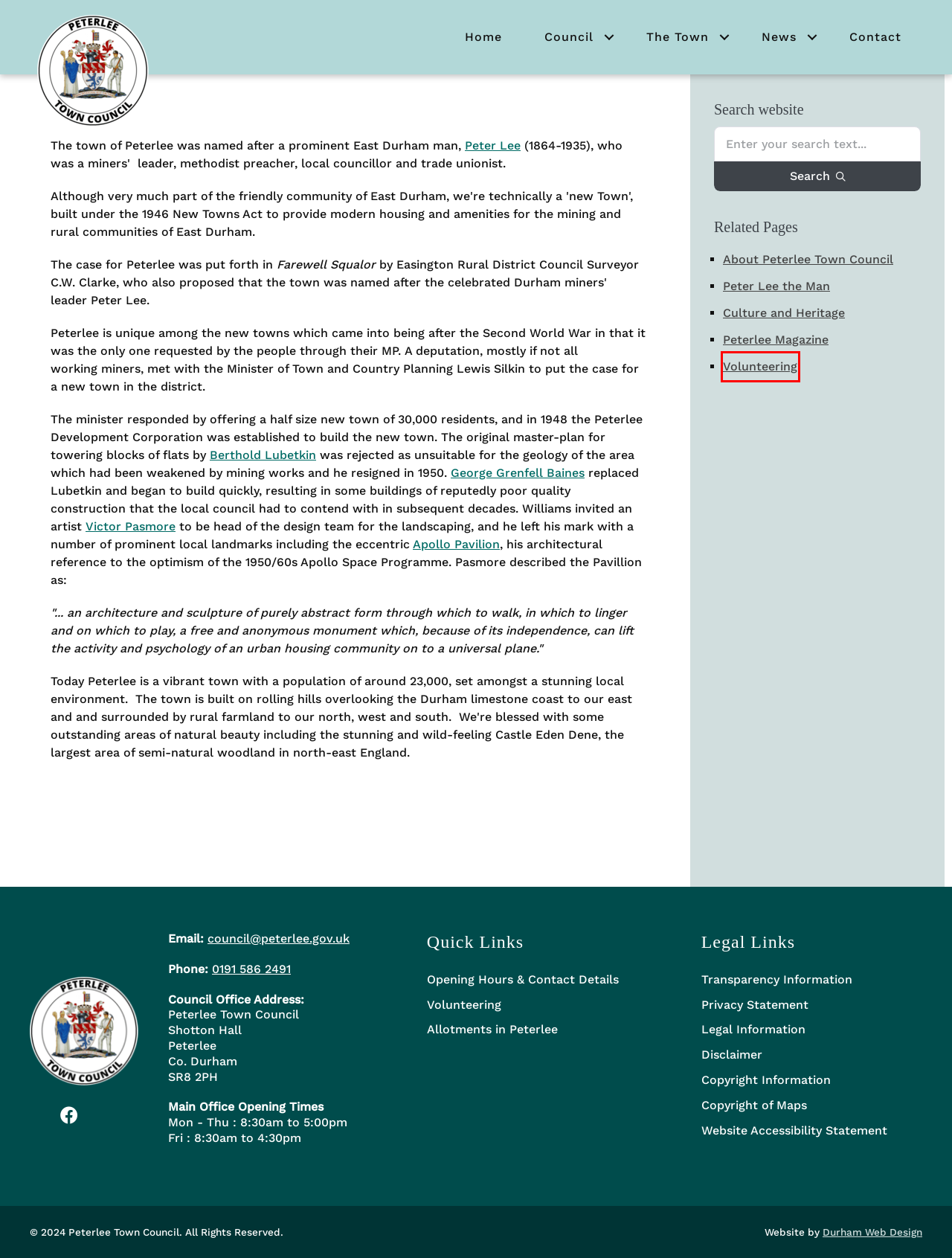Observe the provided screenshot of a webpage with a red bounding box around a specific UI element. Choose the webpage description that best fits the new webpage after you click on the highlighted element. These are your options:
A. Peterlee Town Council
B. Volunteering - Peterlee Town Council
C. Peterlee Town Council - Peterlee Town Council
D. Copyright of Maps - Peterlee Town Council
E. Culture and Heritage - Peterlee Town Council
F. Web Design Durham & Business Website Specialists
G. Legal Information - Peterlee Town Council
H. Privacy Statement - Peterlee Town Council

B